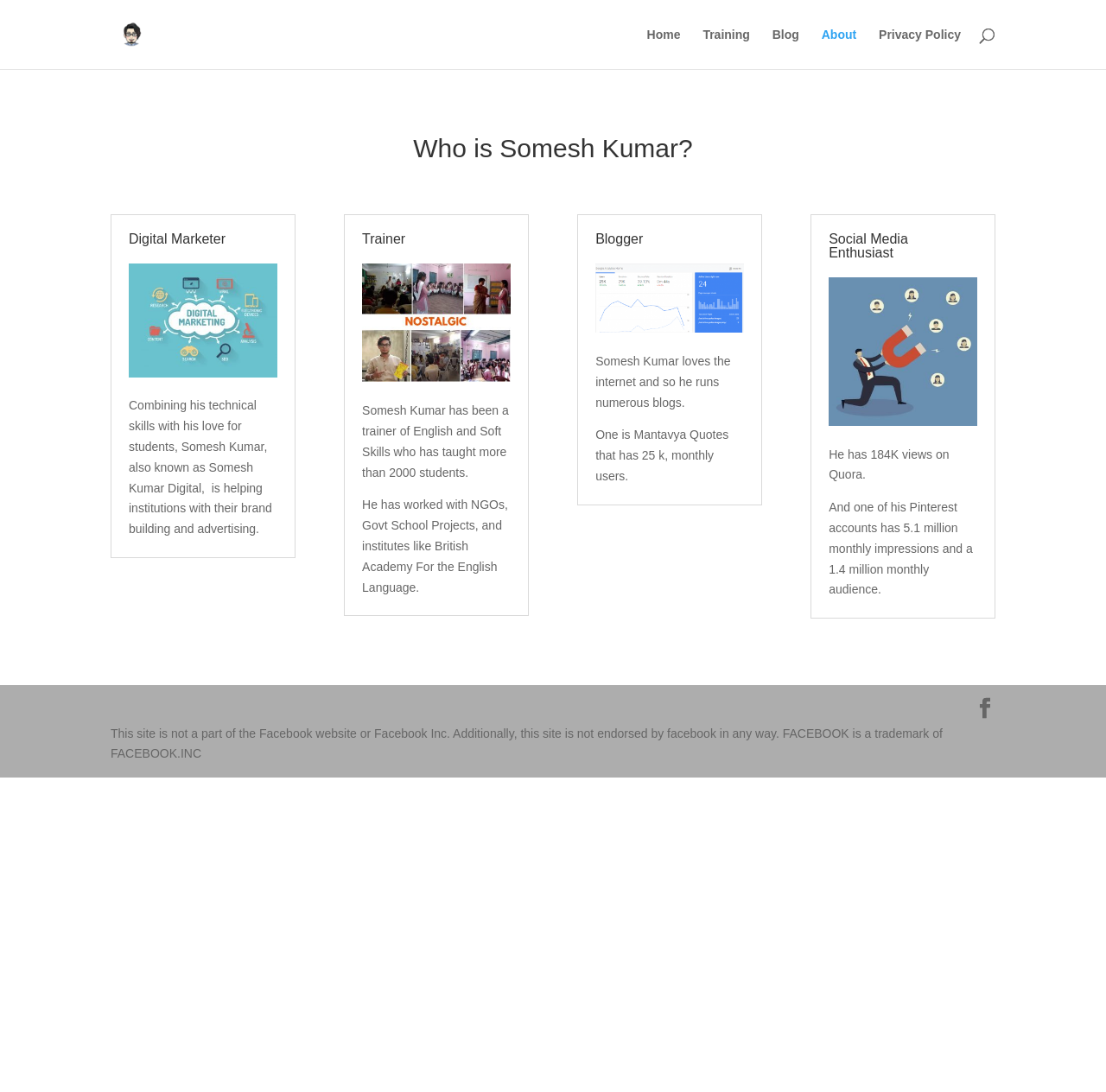What is the monthly audience of one of Somesh Kumar's Pinterest accounts?
Please answer the question with as much detail and depth as you can.

The webpage mentions that one of Somesh Kumar's Pinterest accounts has 5.1 million monthly impressions and a 1.4 million monthly audience, which is mentioned in the section describing his work as a social media enthusiast.